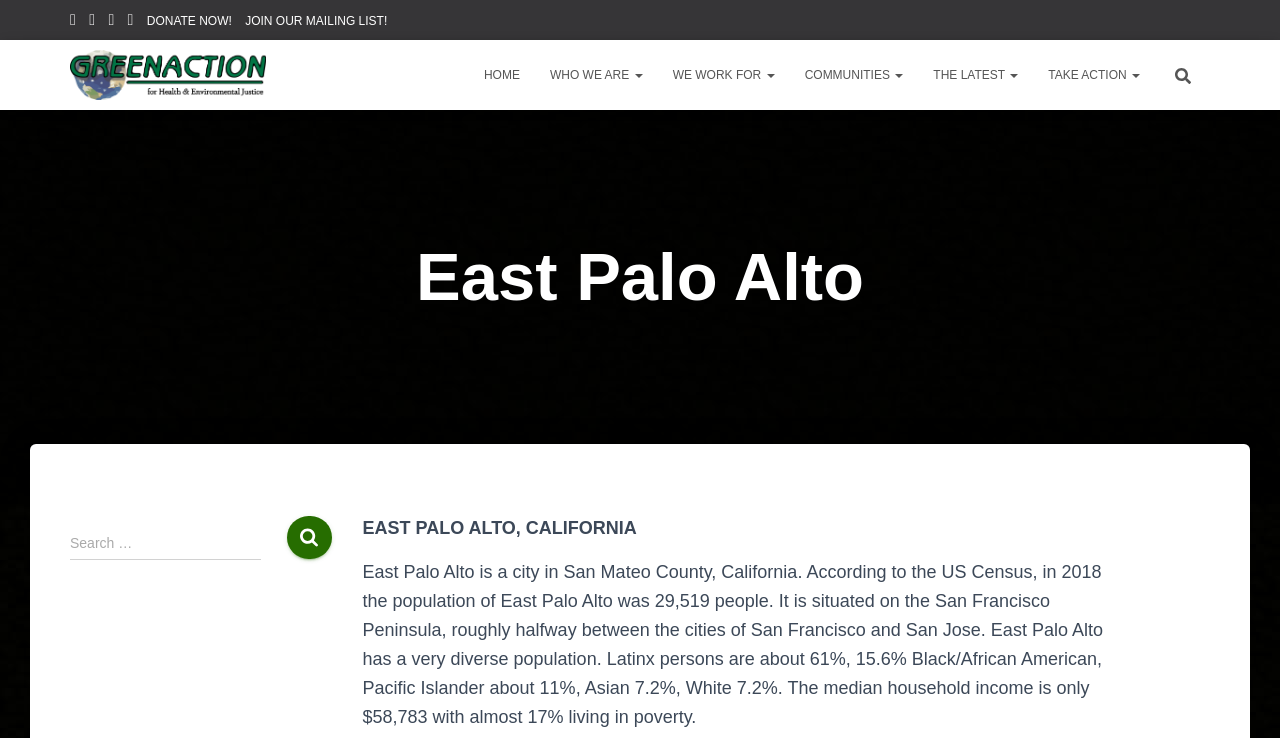Point out the bounding box coordinates of the section to click in order to follow this instruction: "Donate now".

[0.115, 0.001, 0.181, 0.056]